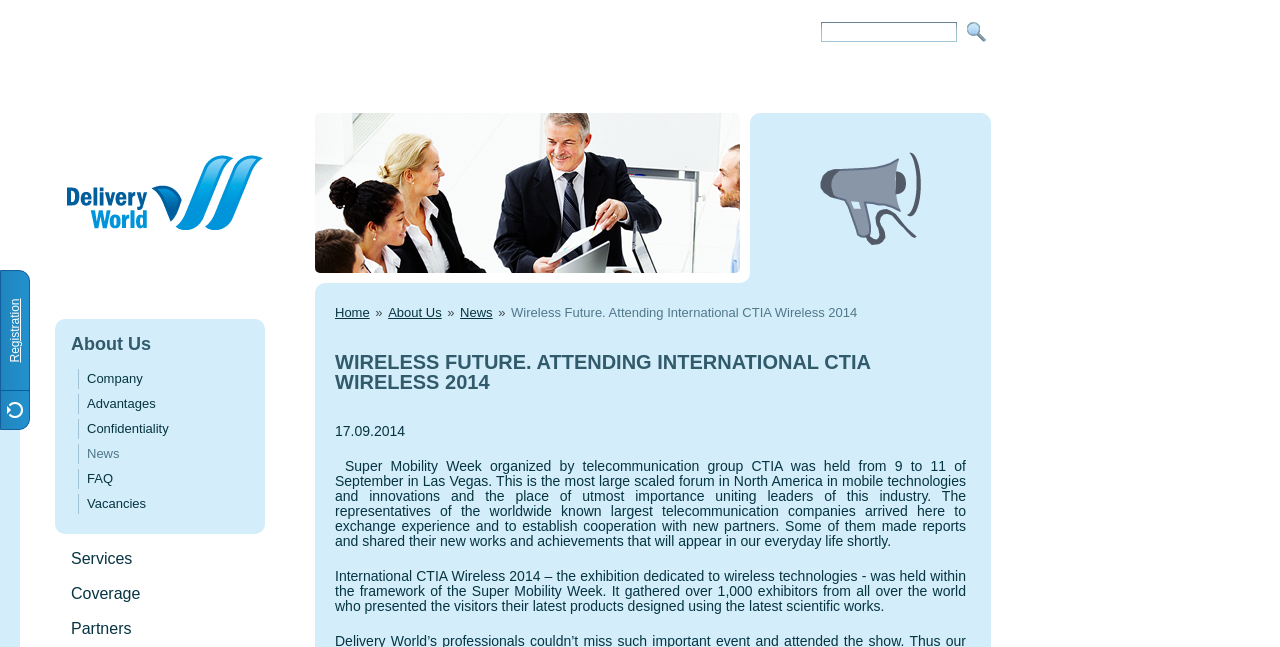Pinpoint the bounding box coordinates for the area that should be clicked to perform the following instruction: "Click on Registration".

[0.0, 0.286, 0.023, 0.533]